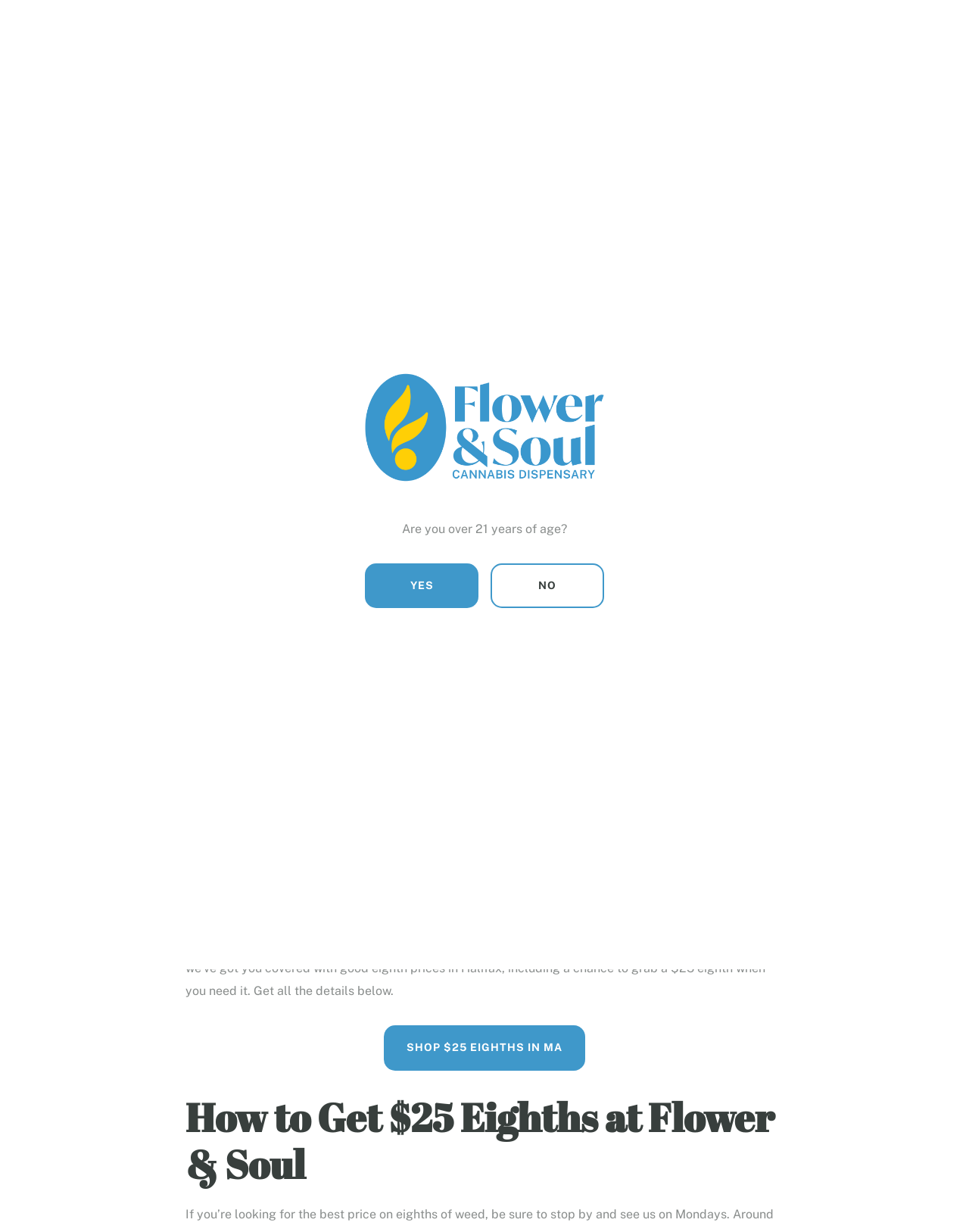Locate the bounding box coordinates of the clickable area needed to fulfill the instruction: "Go to the 'MENU'".

[0.315, 0.035, 0.399, 0.063]